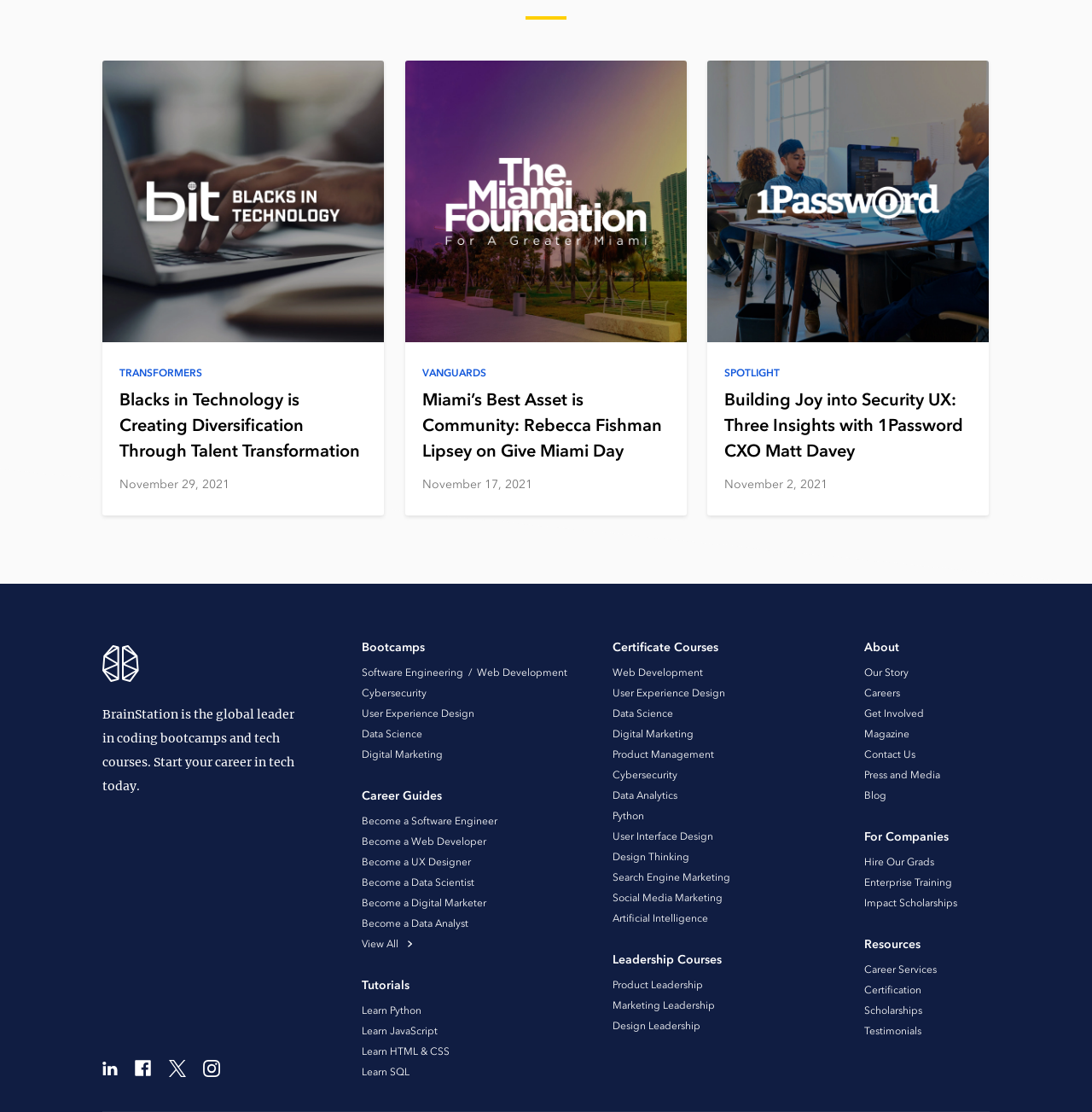Given the webpage screenshot and the description, determine the bounding box coordinates (top-left x, top-left y, bottom-right x, bottom-right y) that define the location of the UI element matching this description: Become a Data Analyst

[0.331, 0.825, 0.429, 0.835]